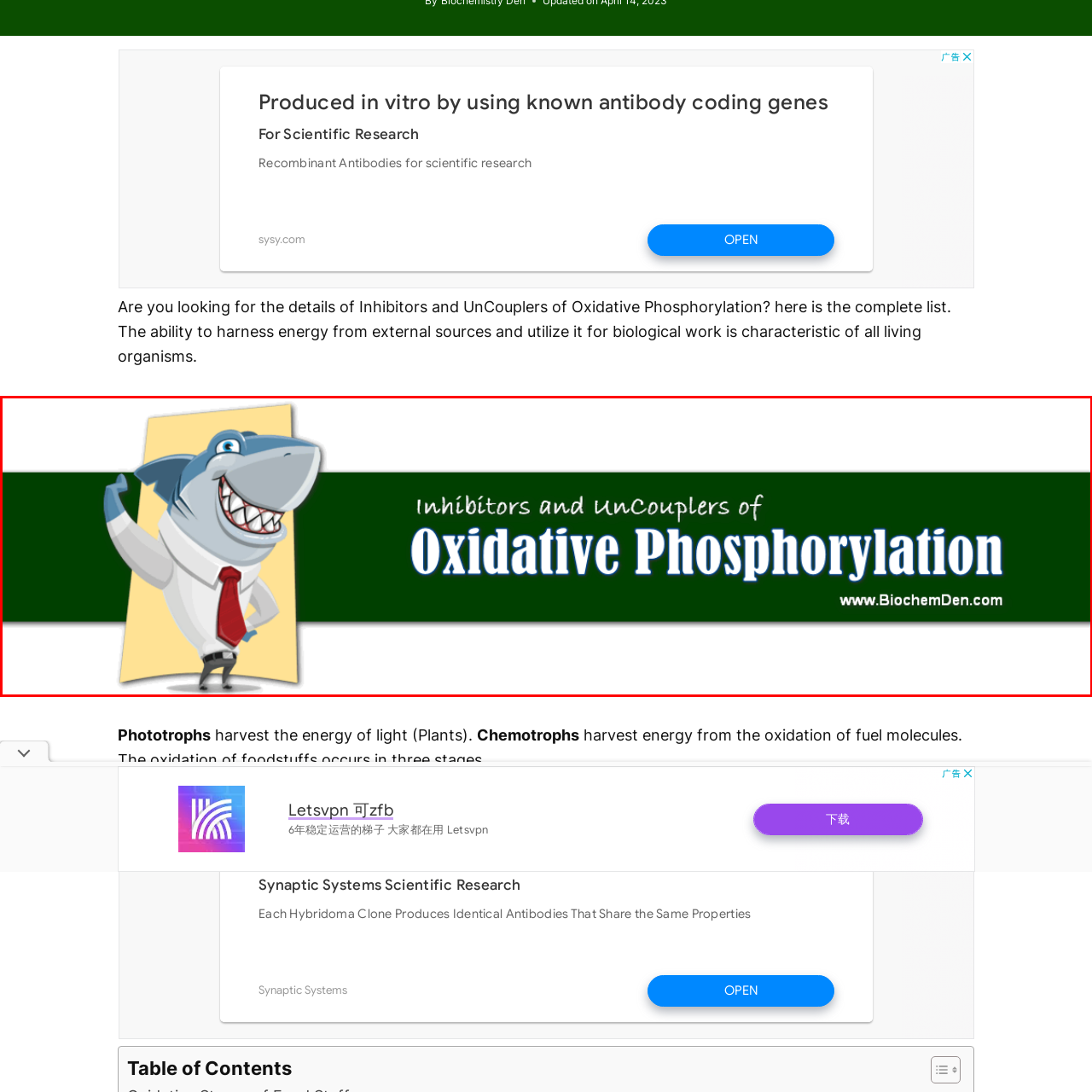Give an elaborate description of the visual elements within the red-outlined box.

The image prominently features a whimsical cartoon shark character dressed in a business suit, complete with a red tie, exuding a friendly and engaging demeanor. This character is positioned against a vibrant green background that highlights the title "Inhibitors and UnCouplers of Oxidative Phosphorylation," which is prominently displayed in large, bold font. The use of blue lettering adds contrast and visual interest, making the topic stand out. The overall design combines playful imagery with educational content, suggesting a resource related to biochemistry, specifically focusing on oxidative phosphorylation and its regulatory components. The website URL, "www.BiochemDen.com," is also included, indicating the source of the information.